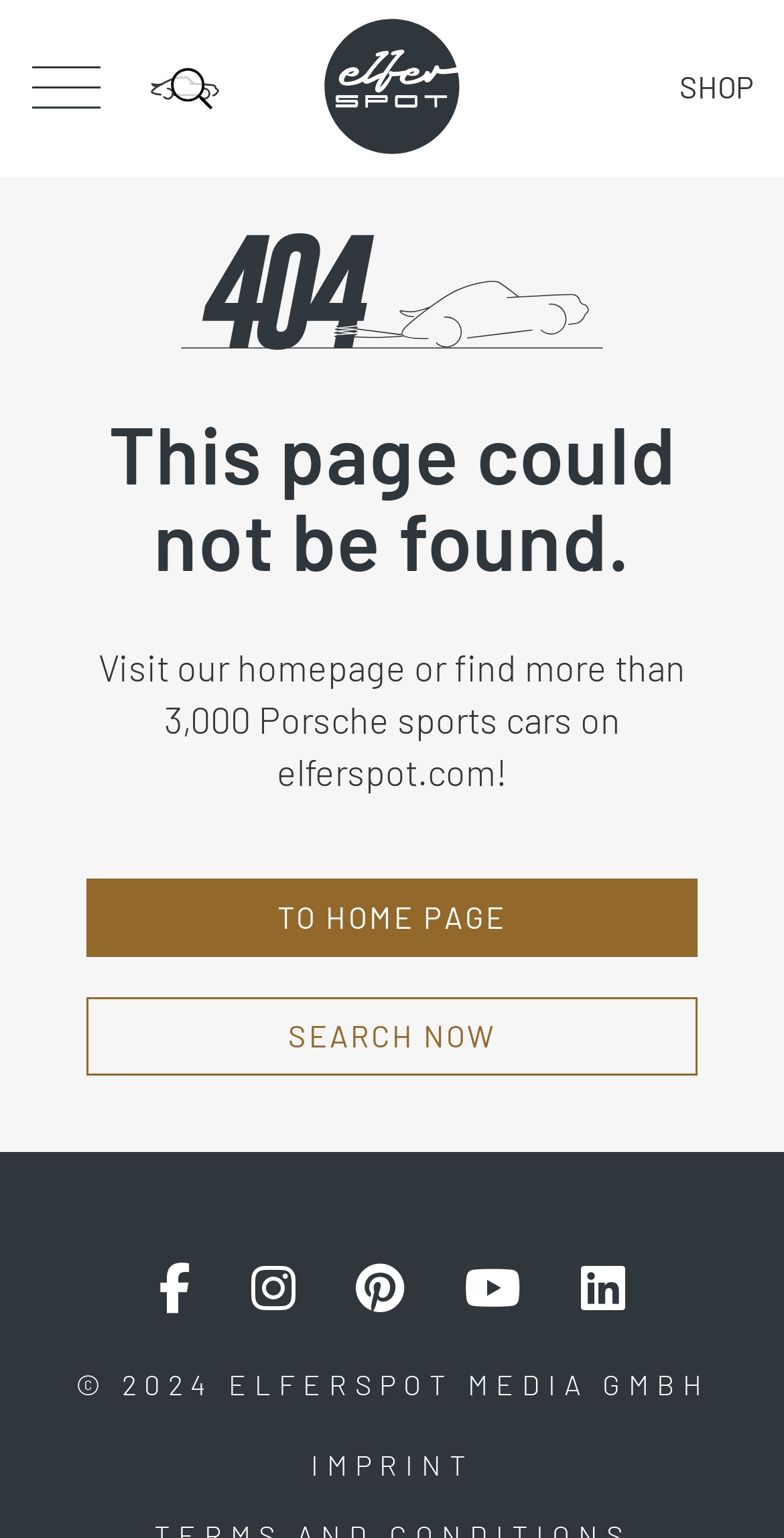Please extract and provide the main headline of the webpage.

This page could not be found.